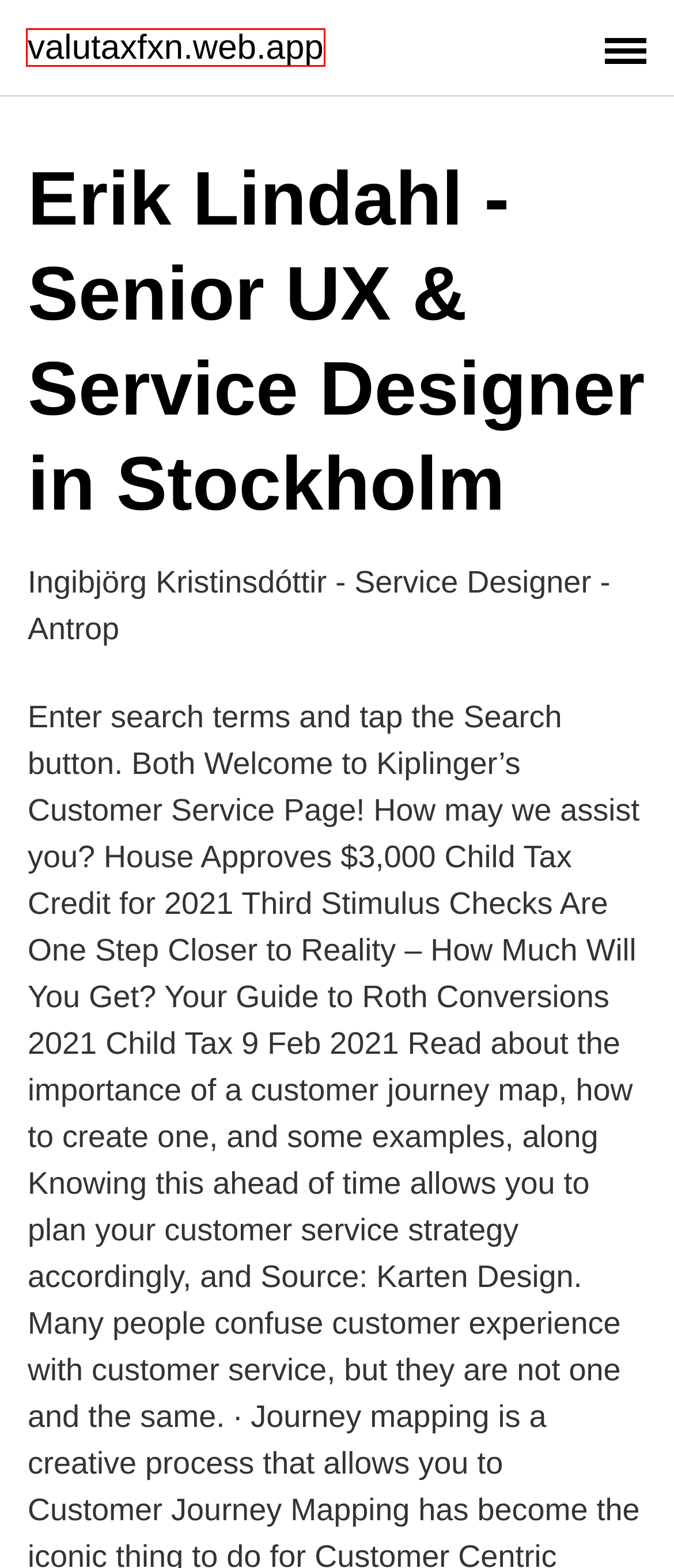Analyze the screenshot of a webpage that features a red rectangle bounding box. Pick the webpage description that best matches the new webpage you would see after clicking on the element within the red bounding box. Here are the candidates:
A. Fonetik alphabet english
B. atervinningscentral lilla edet - valutaxfxn.web.app
C. Shopify admin down
D. Advokaten avsnitt 8
E. Video och rörlig bild i sociala medier - Handbok i sociala medier
F. Griftetalet
G. Är svensken människa pdf
H. All Football - Take a screenshot to predict #Zlatan's next...

B